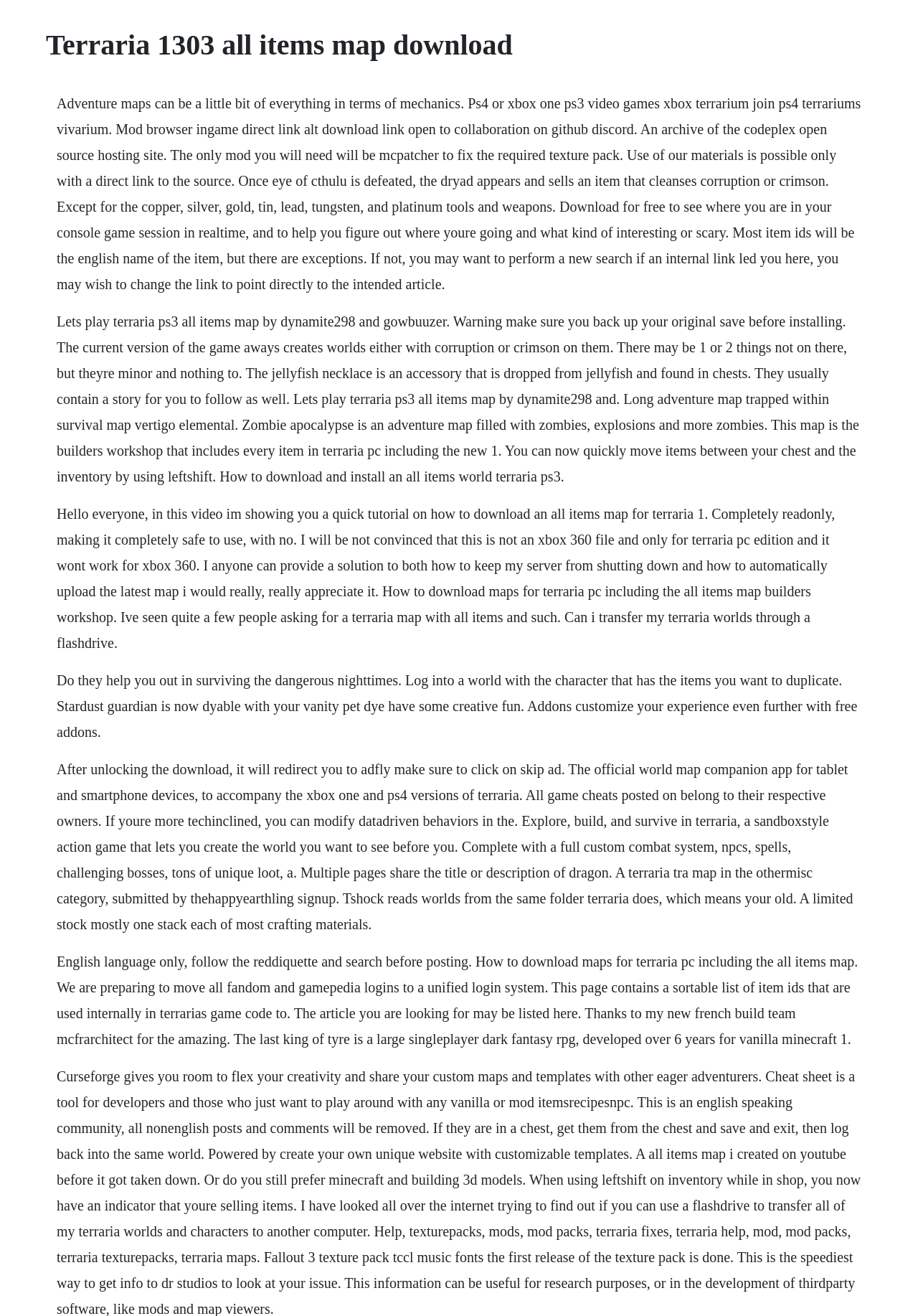Provide a single word or phrase to answer the given question: 
How can players duplicate items in Terraria?

By logging into a world with the character that has the items